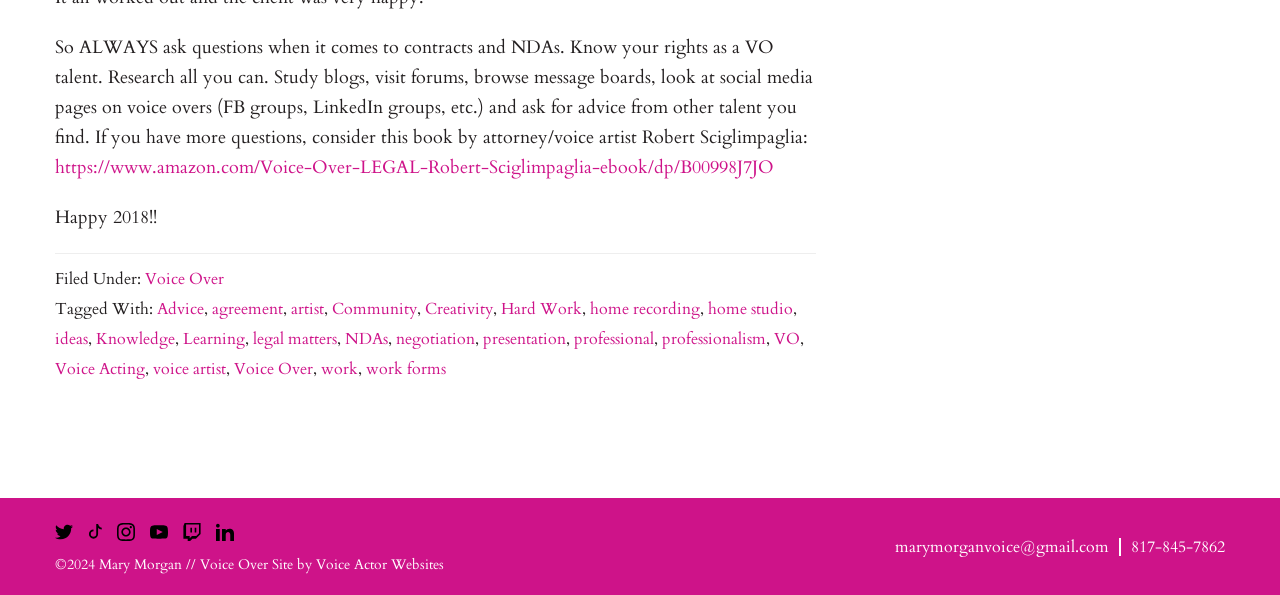What is the year mentioned in the Happy New Year message?
Could you answer the question with a detailed and thorough explanation?

I found a static text element with the content 'Happy 2018!!' which indicates the year mentioned is 2018.